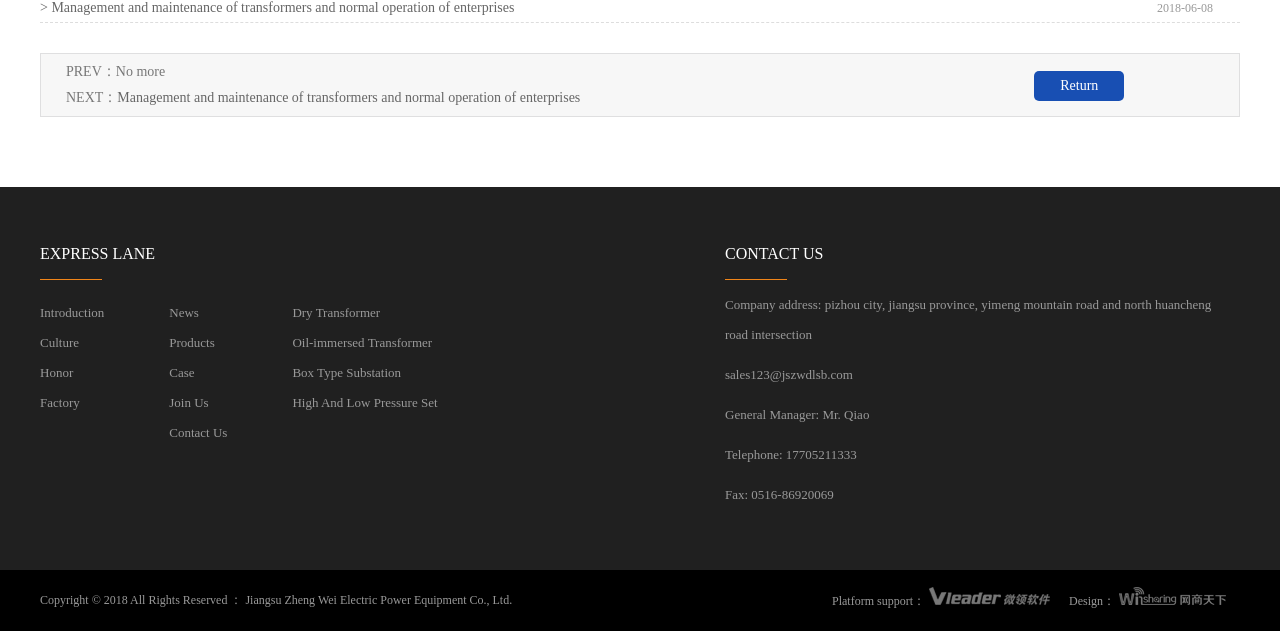Locate the bounding box of the UI element based on this description: "High And Low Pressure Set". Provide four float numbers between 0 and 1 as [left, top, right, bottom].

[0.228, 0.626, 0.342, 0.65]